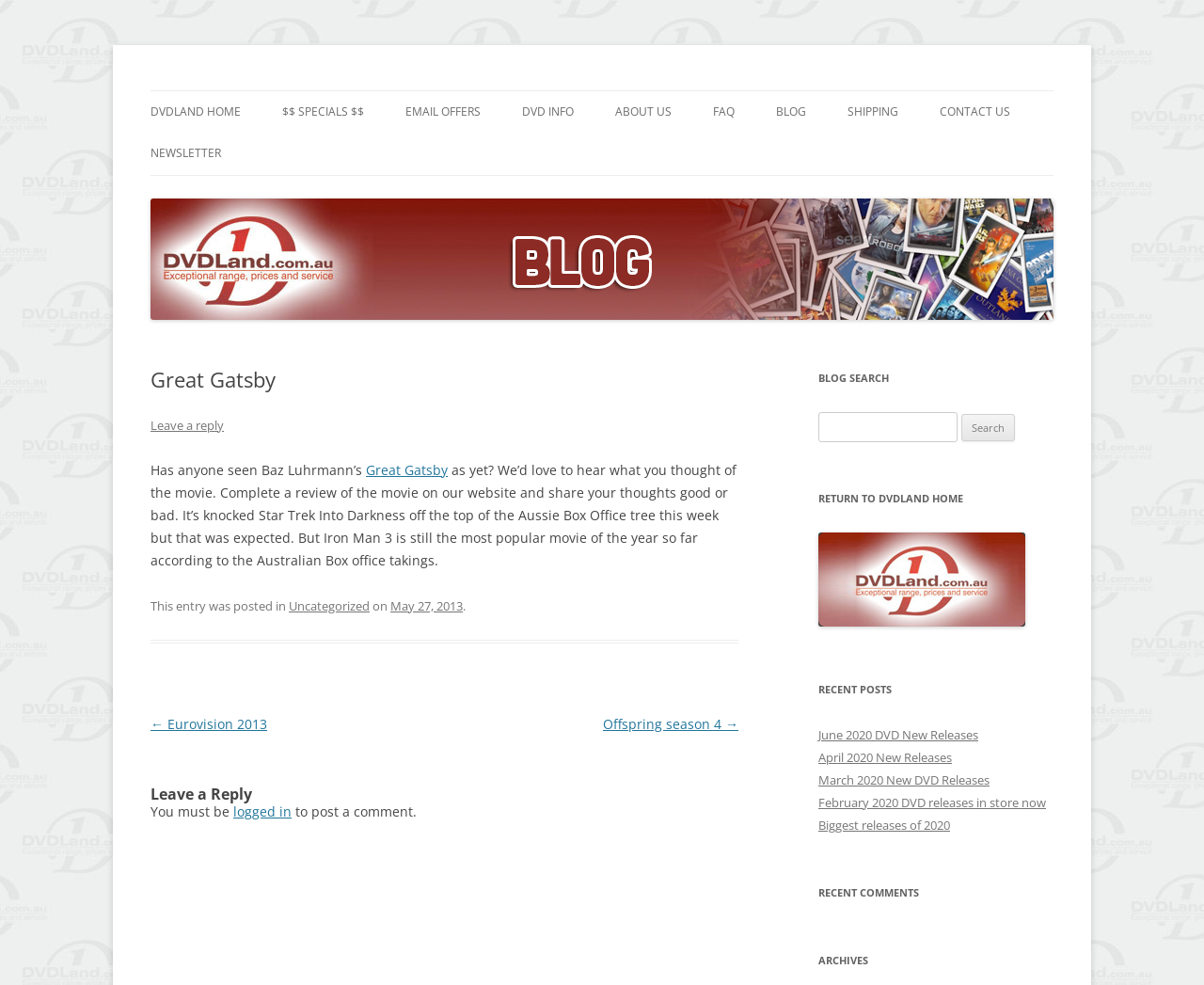What is the title of the blog post?
Based on the image, answer the question in a detailed manner.

The title of the blog post can be found in the heading element with the text 'Great Gatsby' inside the article element.